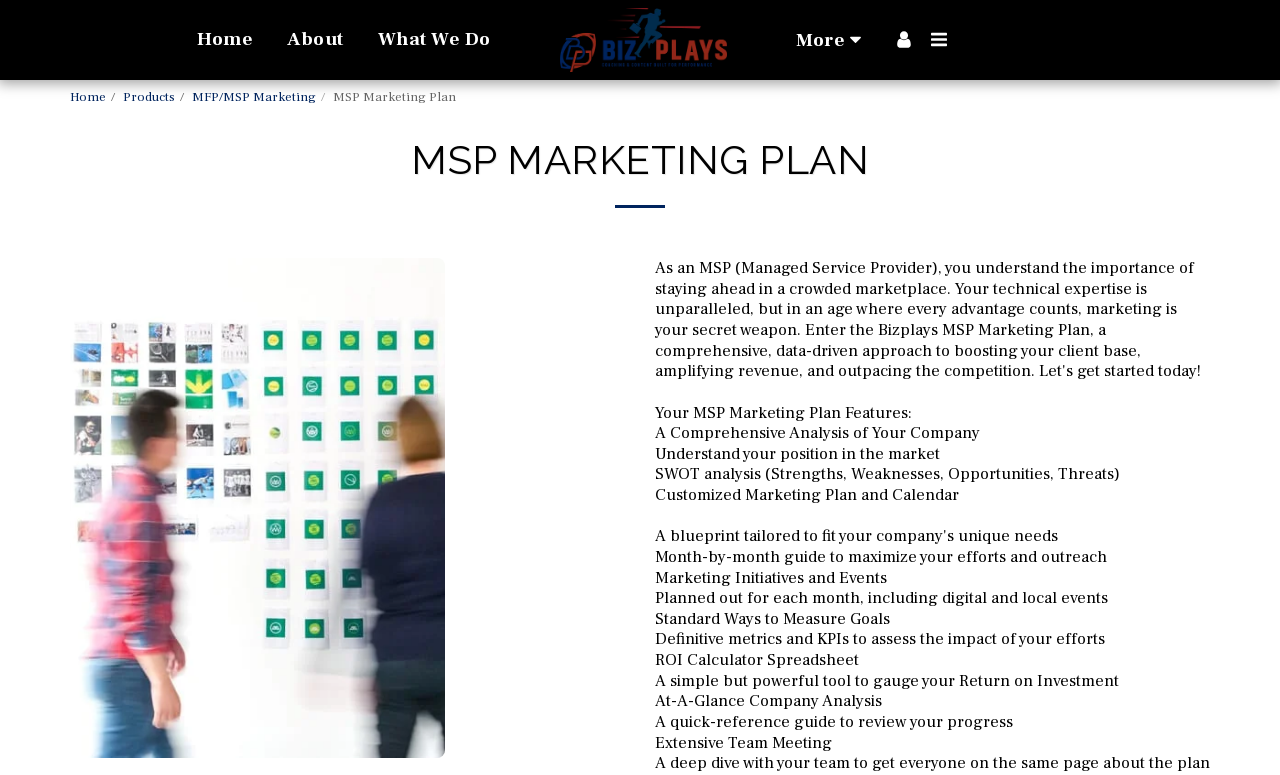Identify the bounding box coordinates of the section to be clicked to complete the task described by the following instruction: "go to home page". The coordinates should be four float numbers between 0 and 1, formatted as [left, top, right, bottom].

[0.142, 0.026, 0.21, 0.075]